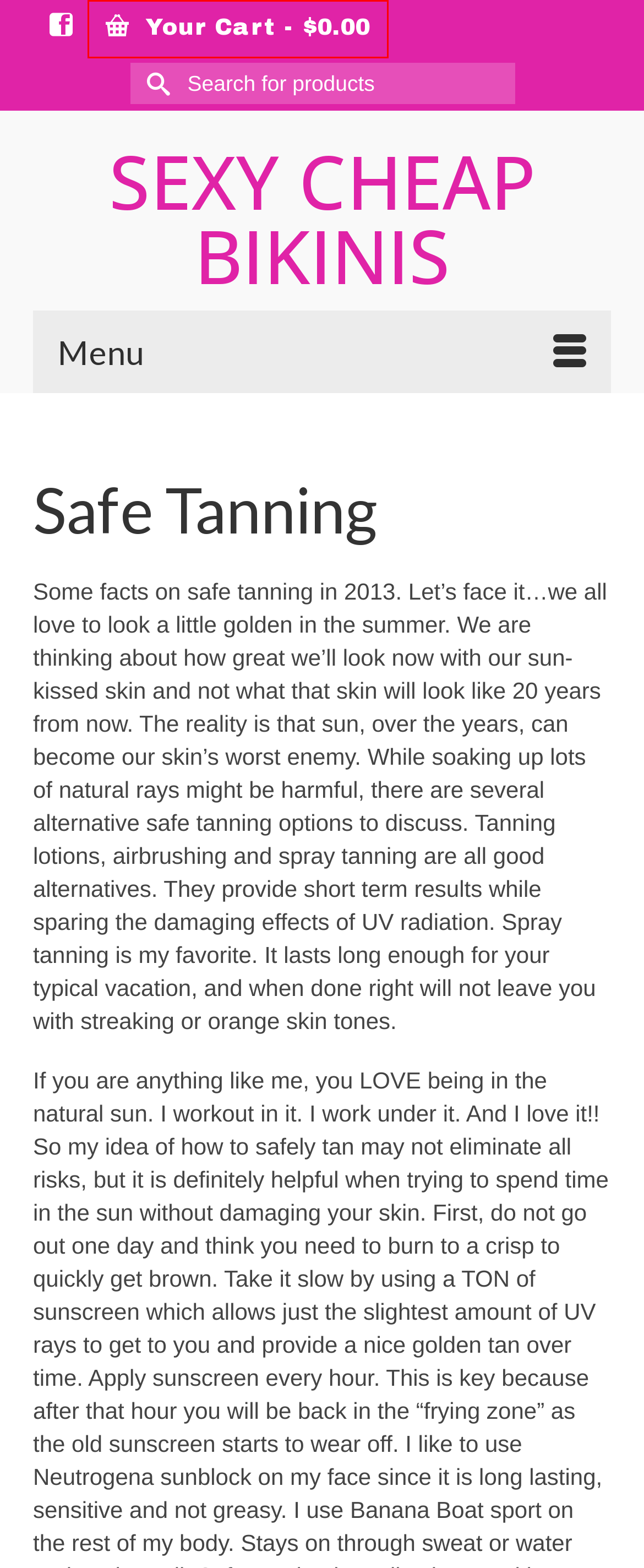Look at the screenshot of a webpage, where a red bounding box highlights an element. Select the best description that matches the new webpage after clicking the highlighted element. Here are the candidates:
A. SEXY CHEAP BIKINIS
B. Bikini – SEXY CHEAP BIKINIS
C. About – SEXY CHEAP BIKINIS
D. Halter Monokini – SEXY CHEAP BIKINIS
E. Sexy Cheap Bikini and Swimwear Styles – SEXY CHEAP BIKINIS
F. Tankini – SEXY CHEAP BIKINIS
G. Terms of Service – SEXY CHEAP BIKINIS
H. Cart – SEXY CHEAP BIKINIS

H